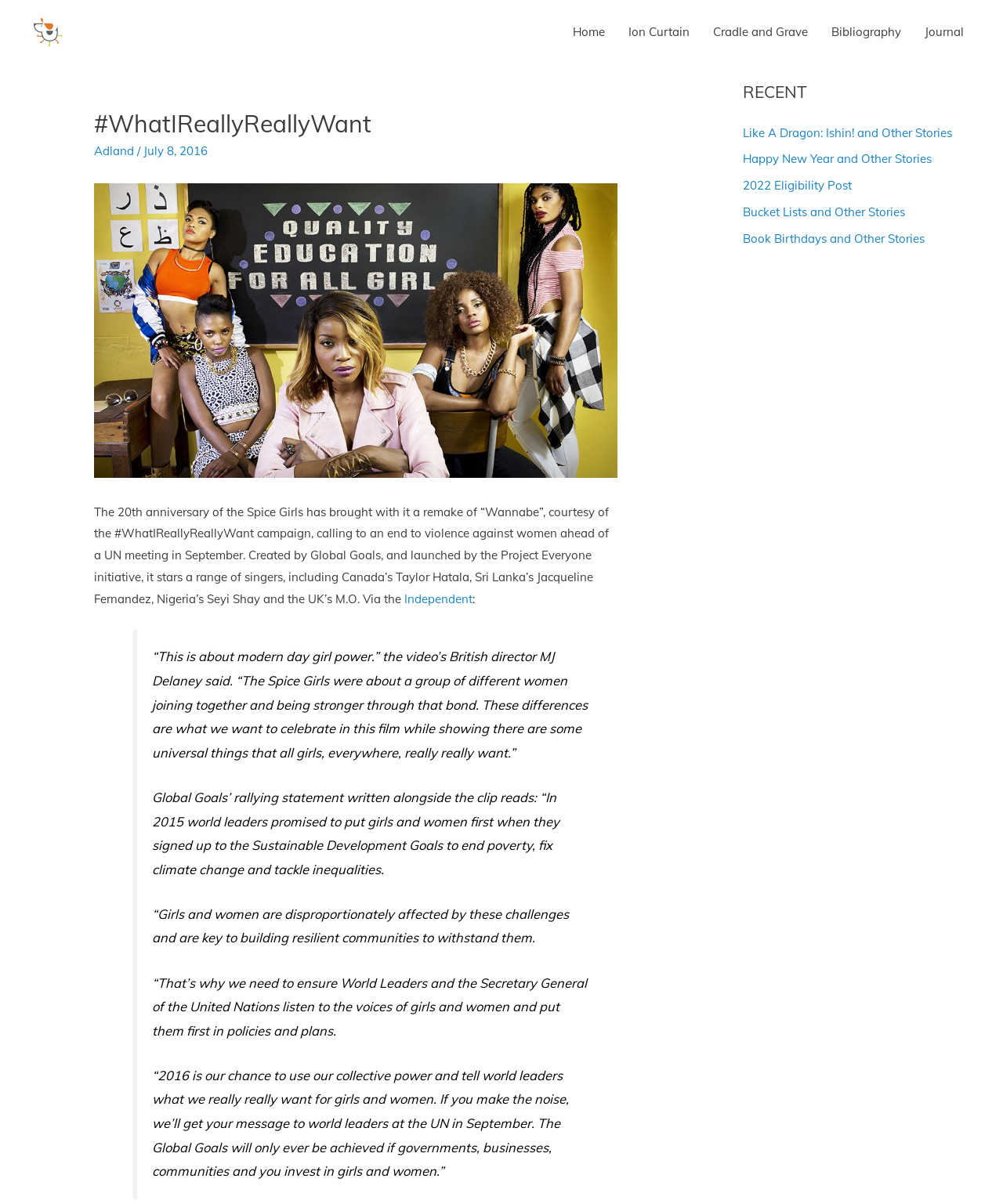Locate the bounding box coordinates of the element I should click to achieve the following instruction: "Explore the 'RECENT' stories".

[0.741, 0.066, 0.984, 0.087]